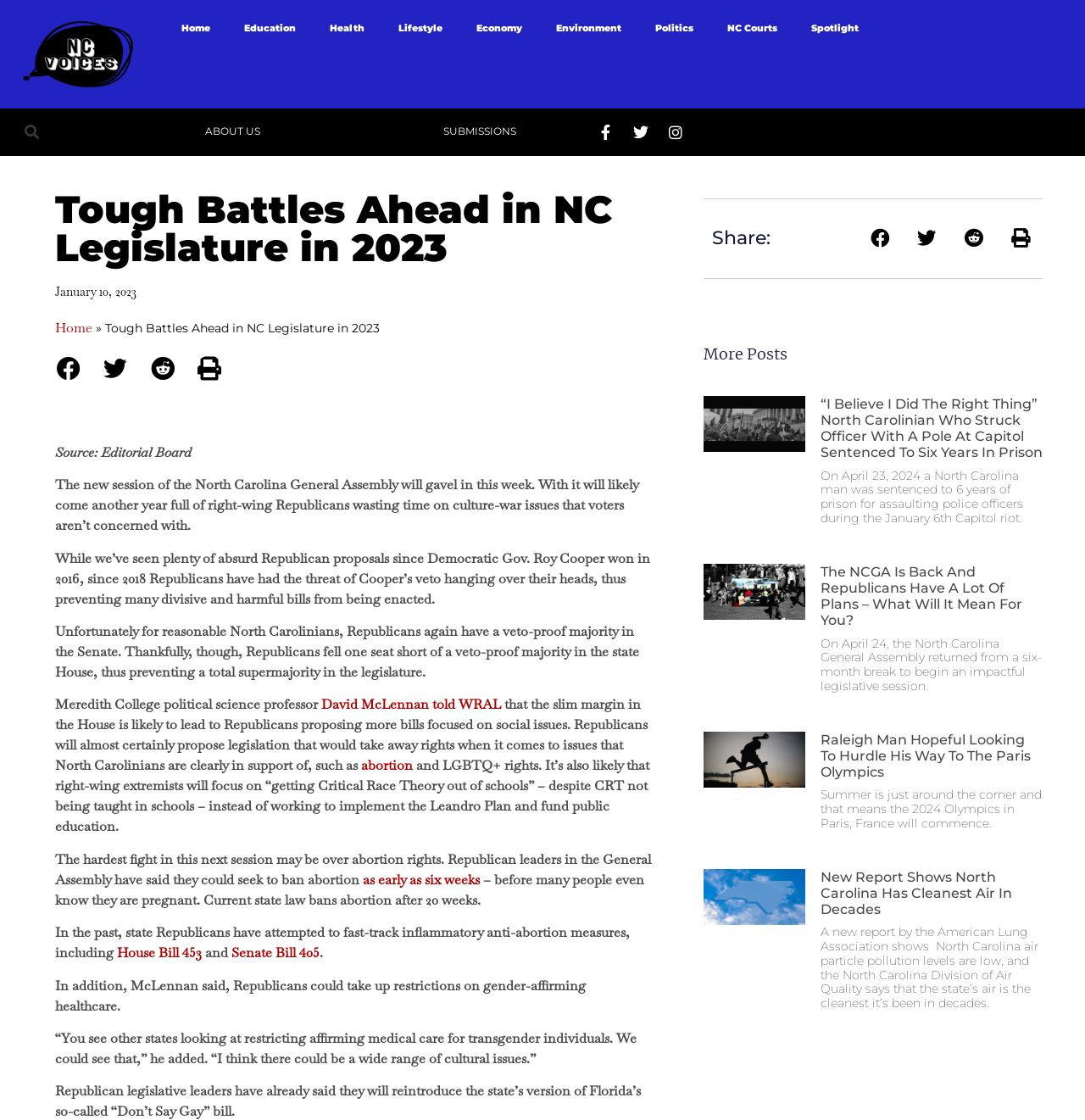Summarize the webpage comprehensively, mentioning all visible components.

This webpage appears to be a news article from NC Voices, with a focus on the upcoming legislative session in North Carolina. At the top of the page, there is a navigation menu with links to various sections, including "Home", "Education", "Health", and more. Below this, there is a search bar and a section with links to social media platforms.

The main article is titled "Tough Battles Ahead in NC Legislature in 2023" and is dated January 10, 2023. The article discusses the upcoming legislative session and the potential battles that may arise between Republicans and Democrats. The text is divided into several paragraphs, with quotes from a political science professor and references to specific bills and issues, such as abortion rights and Critical Race Theory.

To the right of the article, there is a section with buttons to share the article on various social media platforms. Below the article, there is a section titled "More Posts" with links to other news articles, including "“I Believe I Did The Right Thing” North Carolinian Who Struck Officer With A Pole At Capitol Sentenced To Six Years In Prison", "The NCGA Is Back And Republicans Have A Lot Of Plans – What Will It Mean For You?", and more. Each of these articles has a brief summary and a link to read more.